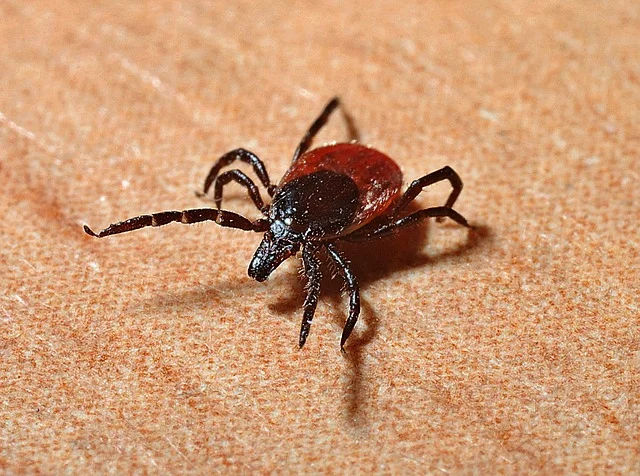Observe the image and answer the following question in detail: Where are ticks typically found?

According to the caption, ticks are usually found in grassy or wooded areas, where they can attach themselves to the skin of mammals, birds, and sometimes humans.